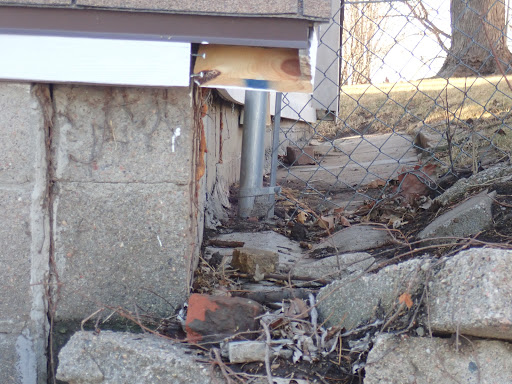What is scattered around the foundation?
Look at the image and respond with a one-word or short-phrase answer.

debris and foliage